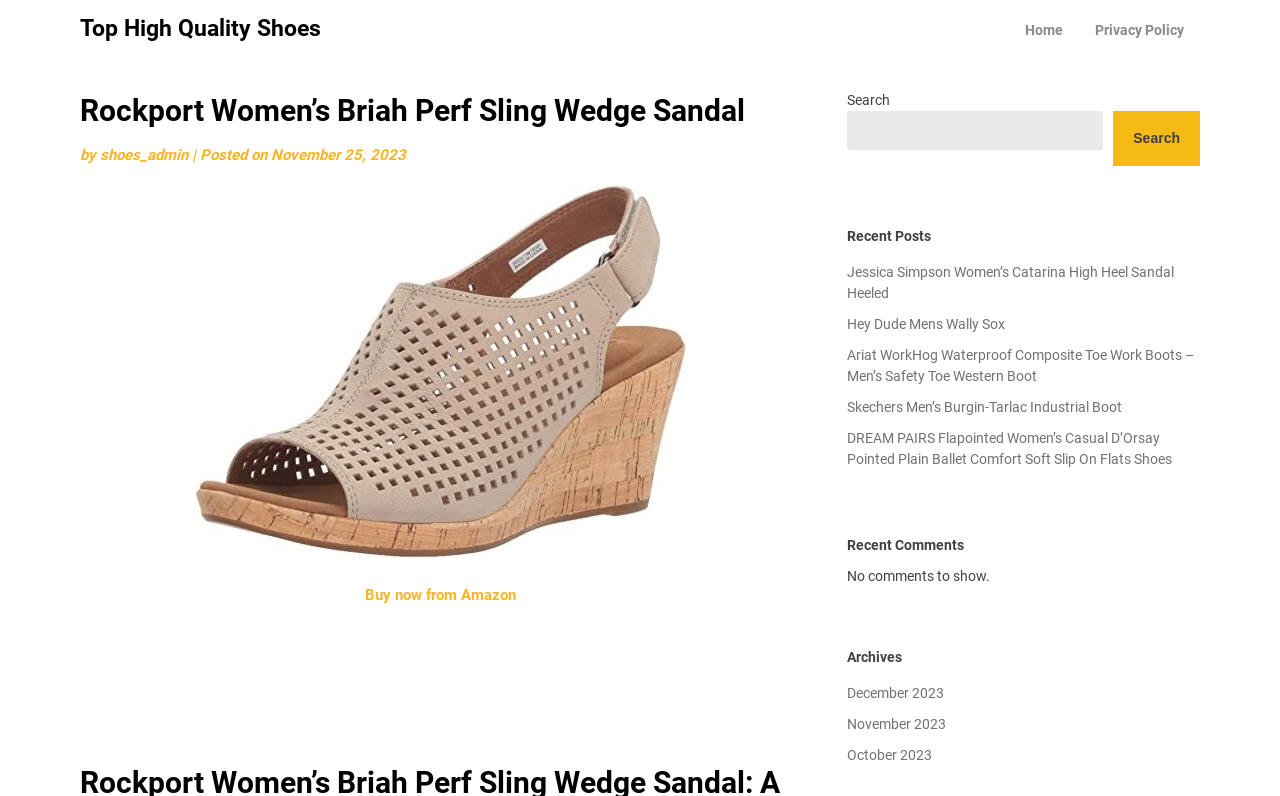Describe all significant elements and features of the webpage.

This webpage appears to be an e-commerce product page for the Rockport Women's Briah Perf Sling Wedge Sandal. At the top, there is a heading that reads "Top High Quality Shoes" and a link with the same text. Below this, there is a link to the "Home" page and a "Privacy Policy" link, both located at the top right corner of the page.

The main content of the page is divided into two sections. On the left, there is a header section that contains the product title "Rockport Women’s Briah Perf Sling Wedge Sandal" and a link to the product page. Below this, there is a section that displays the product image, which takes up most of the left side of the page.

On the right side of the page, there is a search bar with a "Search" button. Below this, there are three sections: "Recent Posts", "Recent Comments", and "Archives". The "Recent Posts" section lists five links to other product pages, including Jessica Simpson Women’s Catarina High Heel Sandal and Ariat WorkHog Waterproof Composite Toe Work Boots. The "Recent Comments" section displays a message that says "No comments to show." The "Archives" section lists three links to monthly archives, including December 2023, November 2023, and October 2023.

At the bottom of the page, there is a "Buy now from Amazon" link.